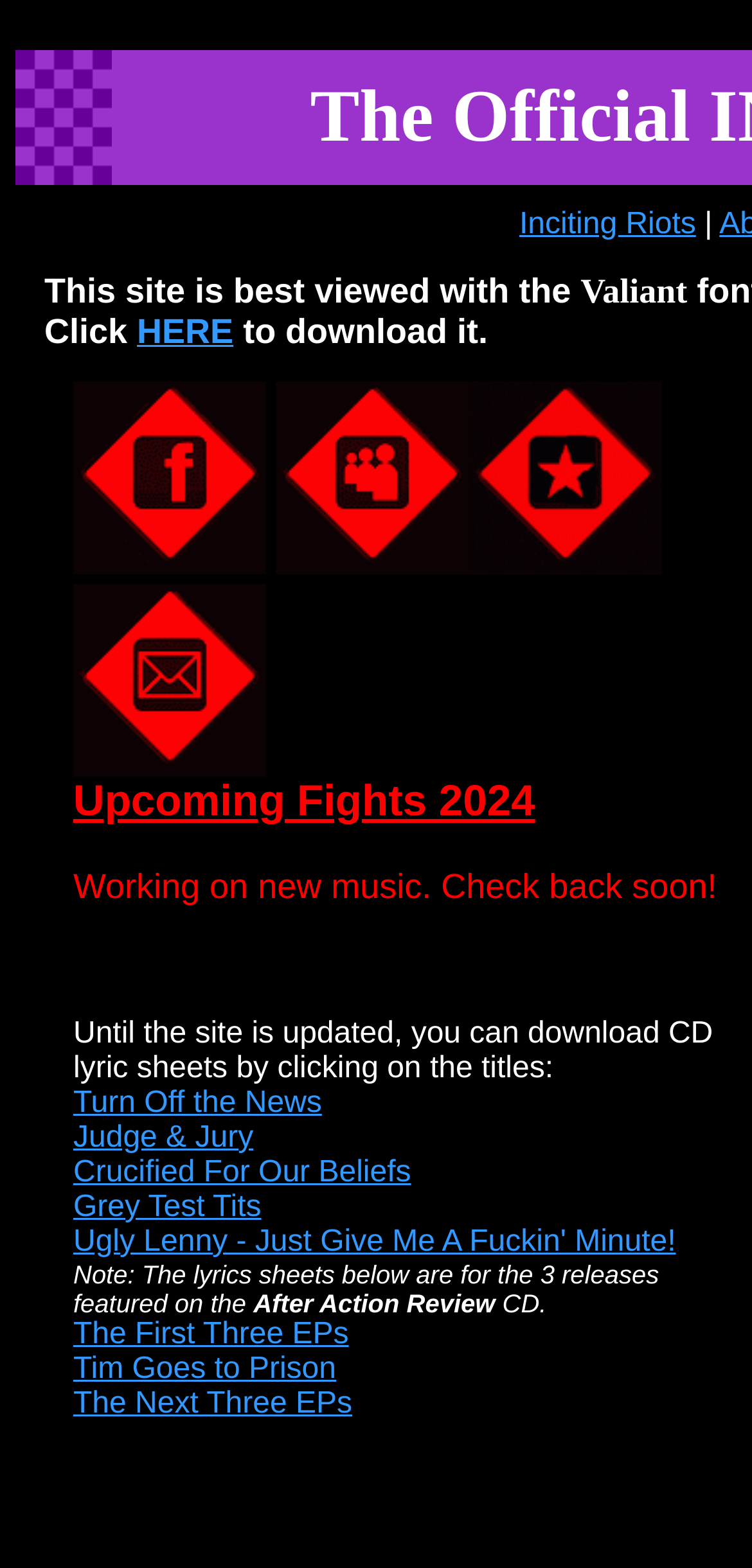Illustrate the webpage thoroughly, mentioning all important details.

The webpage is titled "Inciting Riots" and appears to be a music-related website. At the top-left corner, there is a small image, and next to it, there is a table cell containing a non-breaking space character. 

Below the top-left image, there is a larger image, and to its right, there is a link with the text "Inciting Riots". 

Further down, there is a link with the text "HERE", which is positioned above a section containing several links and images. The links are arranged in a vertical column, with each link accompanied by a small image to its left. The links have various titles, including "Upcoming Fights 2024", "Turn Off the News", "Judge & Jury", and several others. 

Between the links, there are blocks of static text, including "Working on new music. Check back soon!", "Until the site is updated, you can download CD lyric sheets by clicking on the titles:", and "Note: The lyrics sheets below are for the 3 releases featured on the". 

The webpage has a total of 7 images, 14 links, and 5 blocks of static text. The layout is dense, with elements positioned closely together, but the text is generally readable.